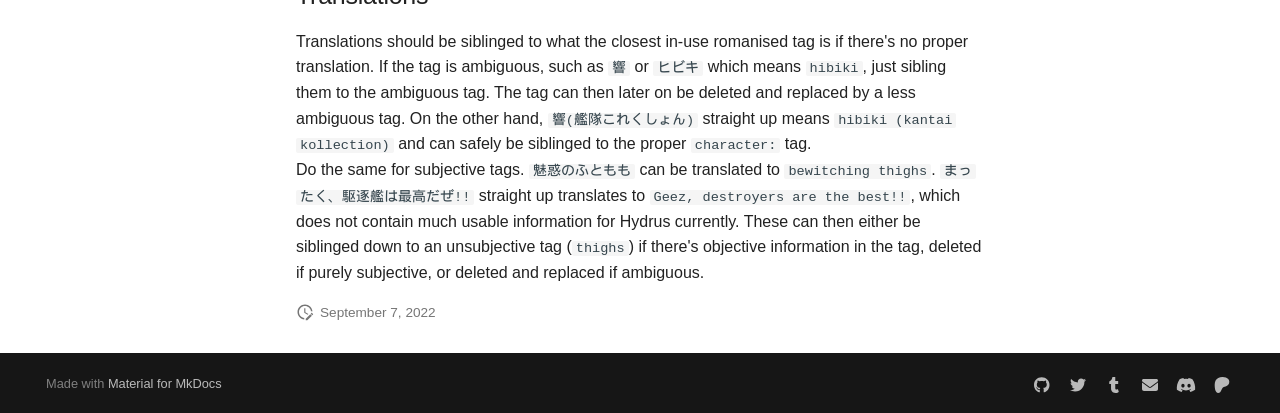What is '魅惑のふともも' translated to?
Give a comprehensive and detailed explanation for the question.

The webpage provides a translation for '魅惑のふともも' as 'bewitching thighs'. This can be found in the text where it is stated that '魅惑のふともも' can be translated to 'bewitching thighs'.